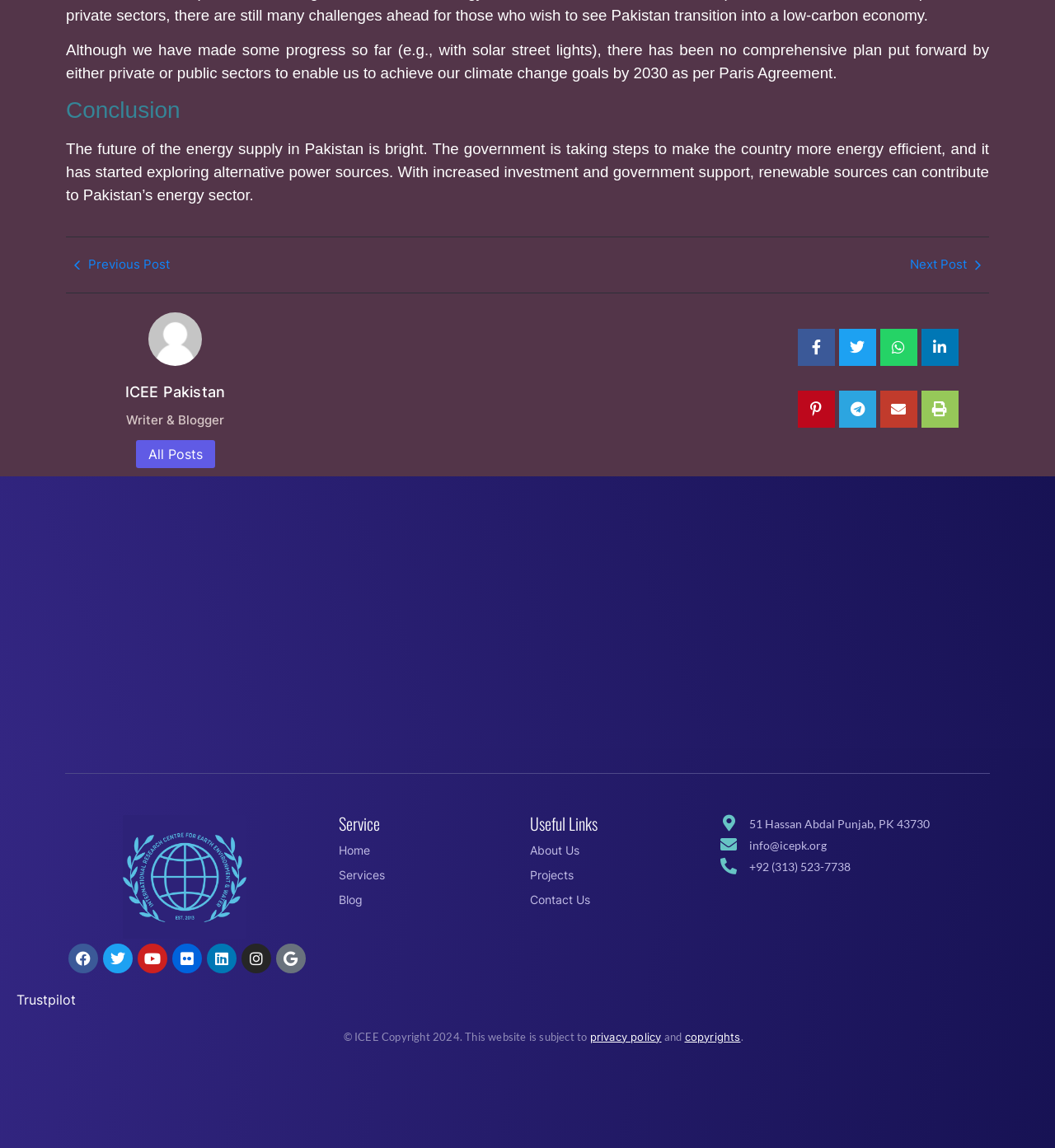Determine the bounding box coordinates of the clickable element necessary to fulfill the instruction: "Click on 'Next Post'". Provide the coordinates as four float numbers within the 0 to 1 range, i.e., [left, top, right, bottom].

[0.5, 0.223, 0.938, 0.239]